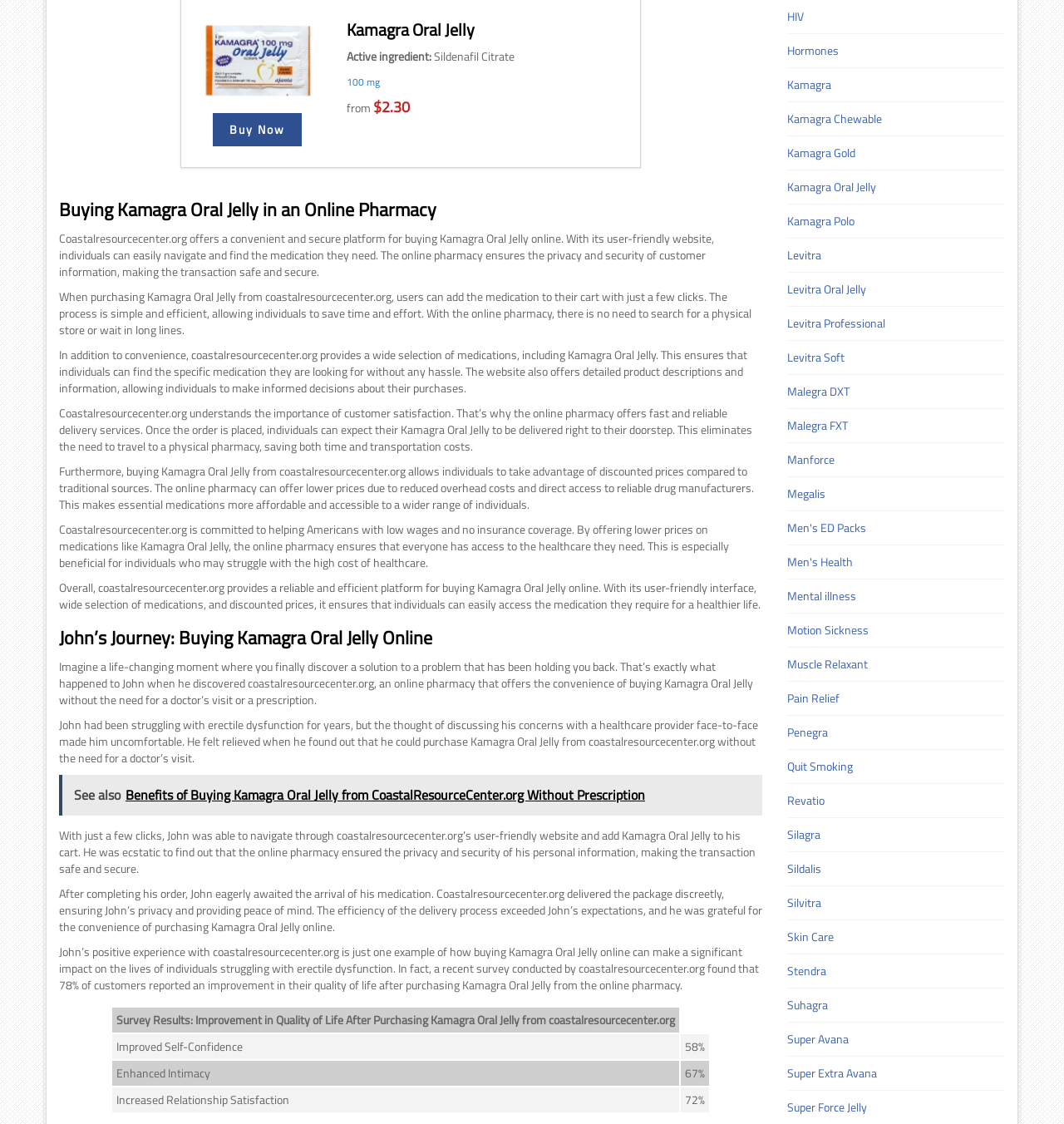Please answer the following question using a single word or phrase: 
How much does Kamagra Oral Jelly cost?

$2.30